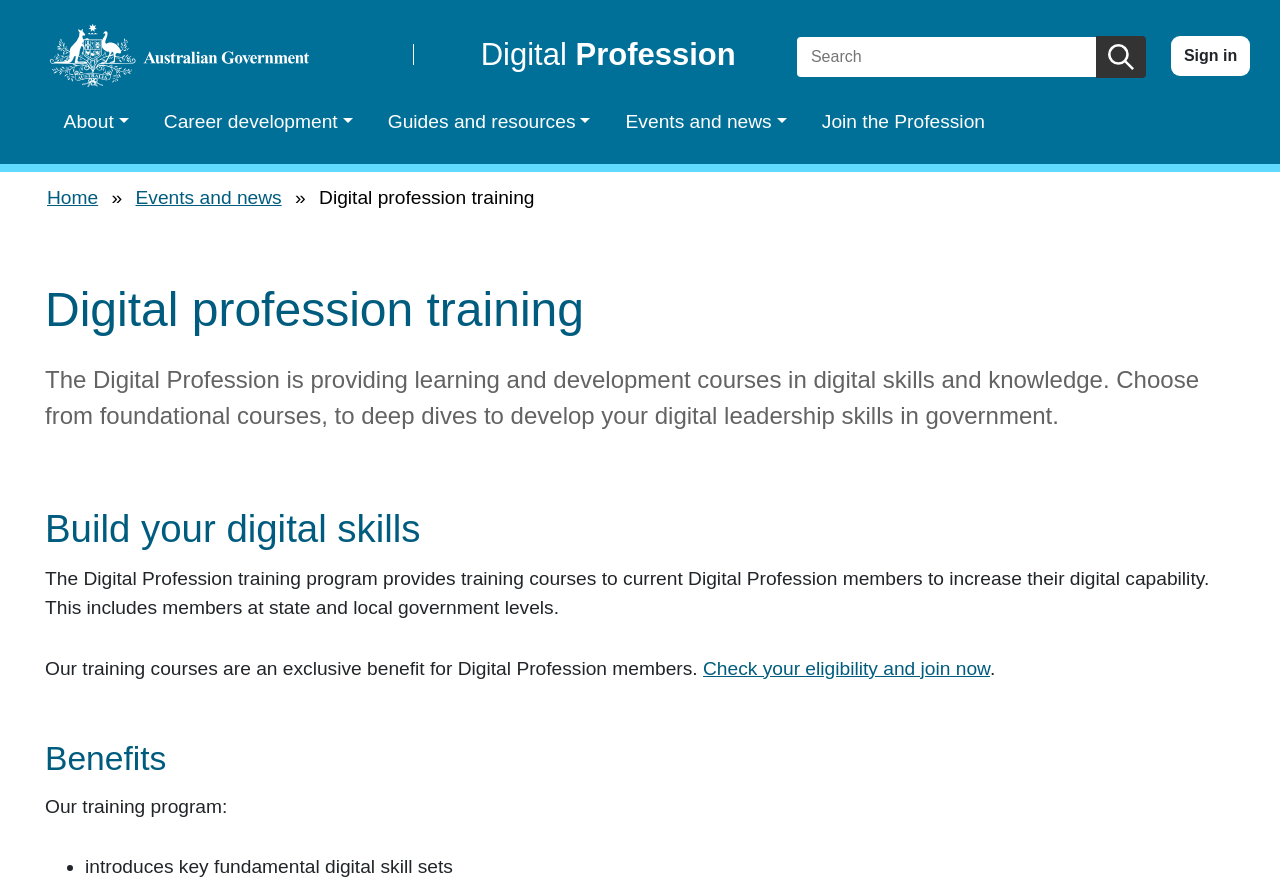Please specify the bounding box coordinates of the area that should be clicked to accomplish the following instruction: "Click the 'Joe Senior Dating' link". The coordinates should consist of four float numbers between 0 and 1, i.e., [left, top, right, bottom].

None